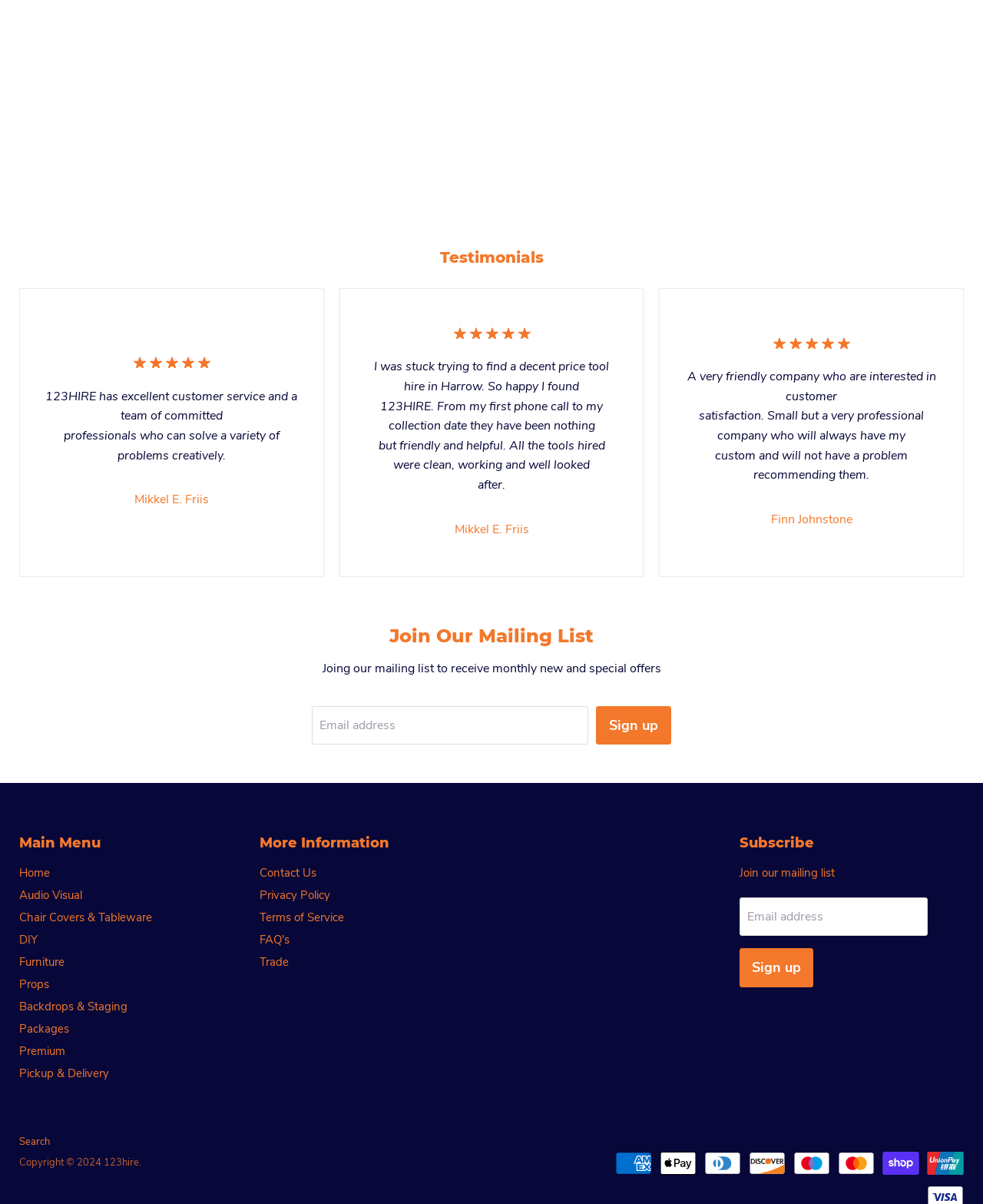Could you locate the bounding box coordinates for the section that should be clicked to accomplish this task: "Sign up for the mailing list".

[0.317, 0.586, 0.598, 0.618]